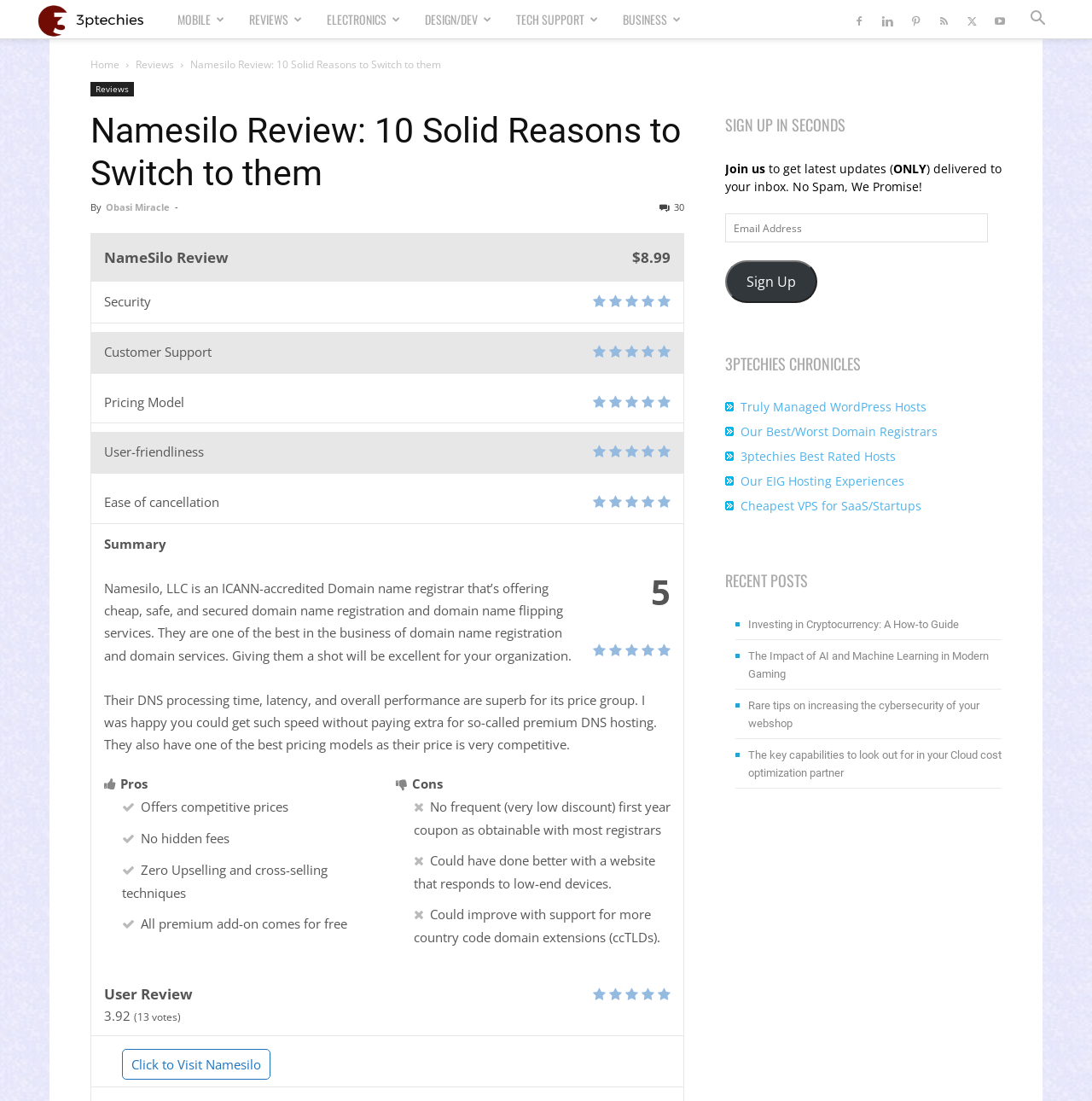What is the topic of the review on this webpage?
Carefully examine the image and provide a detailed answer to the question.

I found the answer by reading the heading 'Namesilo Review: 10 Solid Reasons to Switch to them' which indicates that the review is about Namesilo.